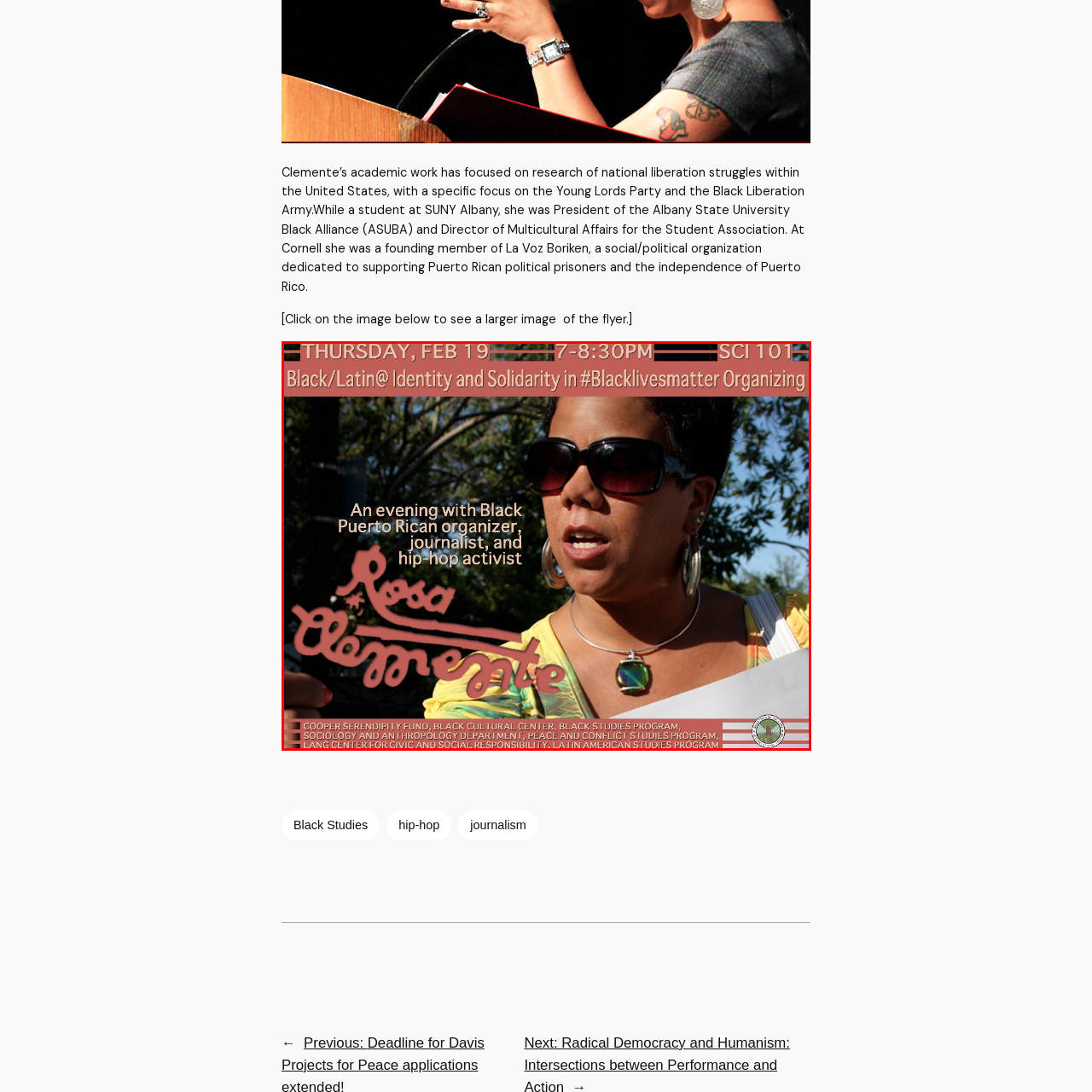Observe the image inside the red bounding box and answer briefly using a single word or phrase: Where is the event scheduled to take place?

SCI 101